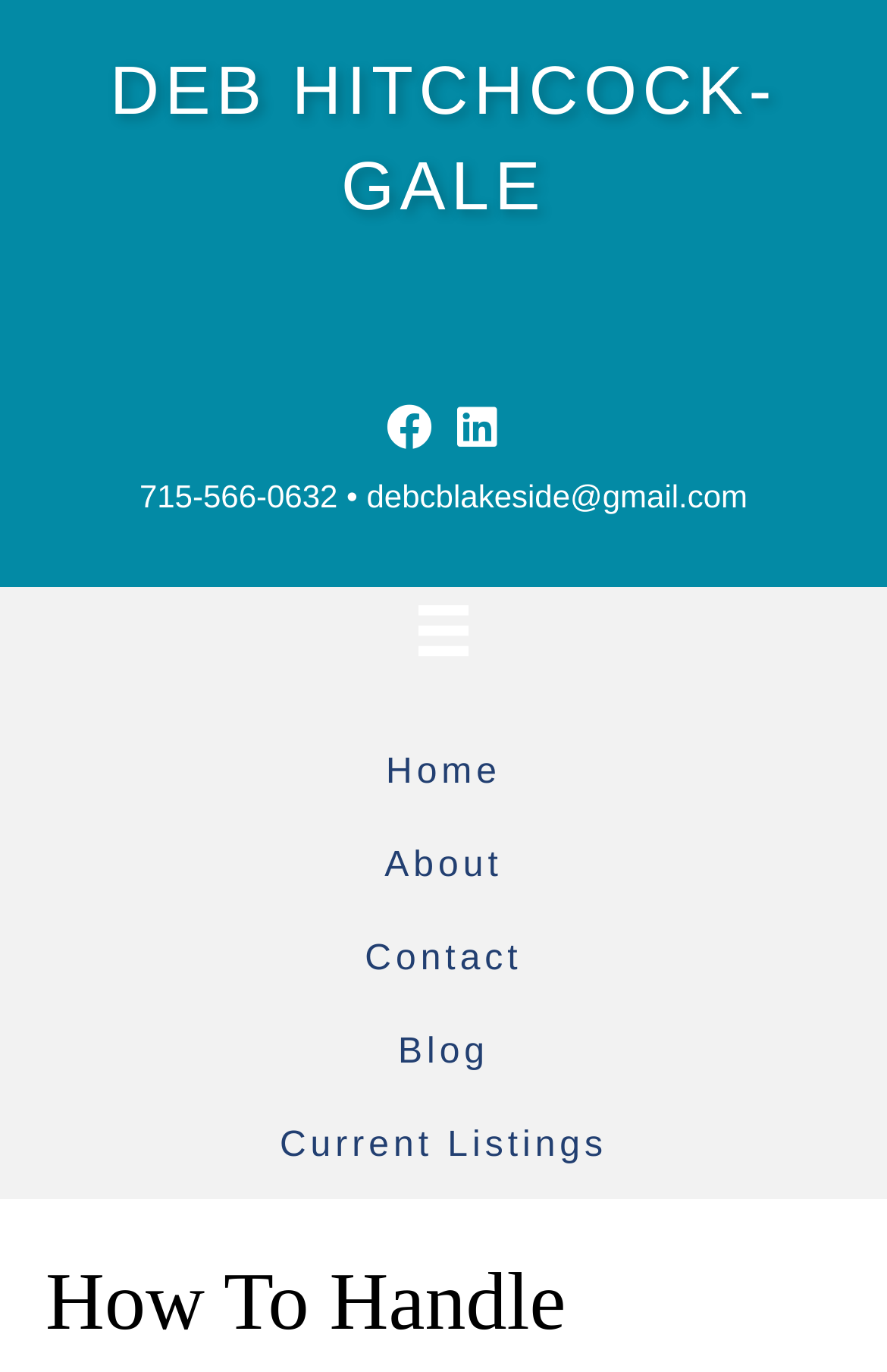Identify the title of the webpage and provide its text content.

How To Handle Exclusive Off-Market Listings